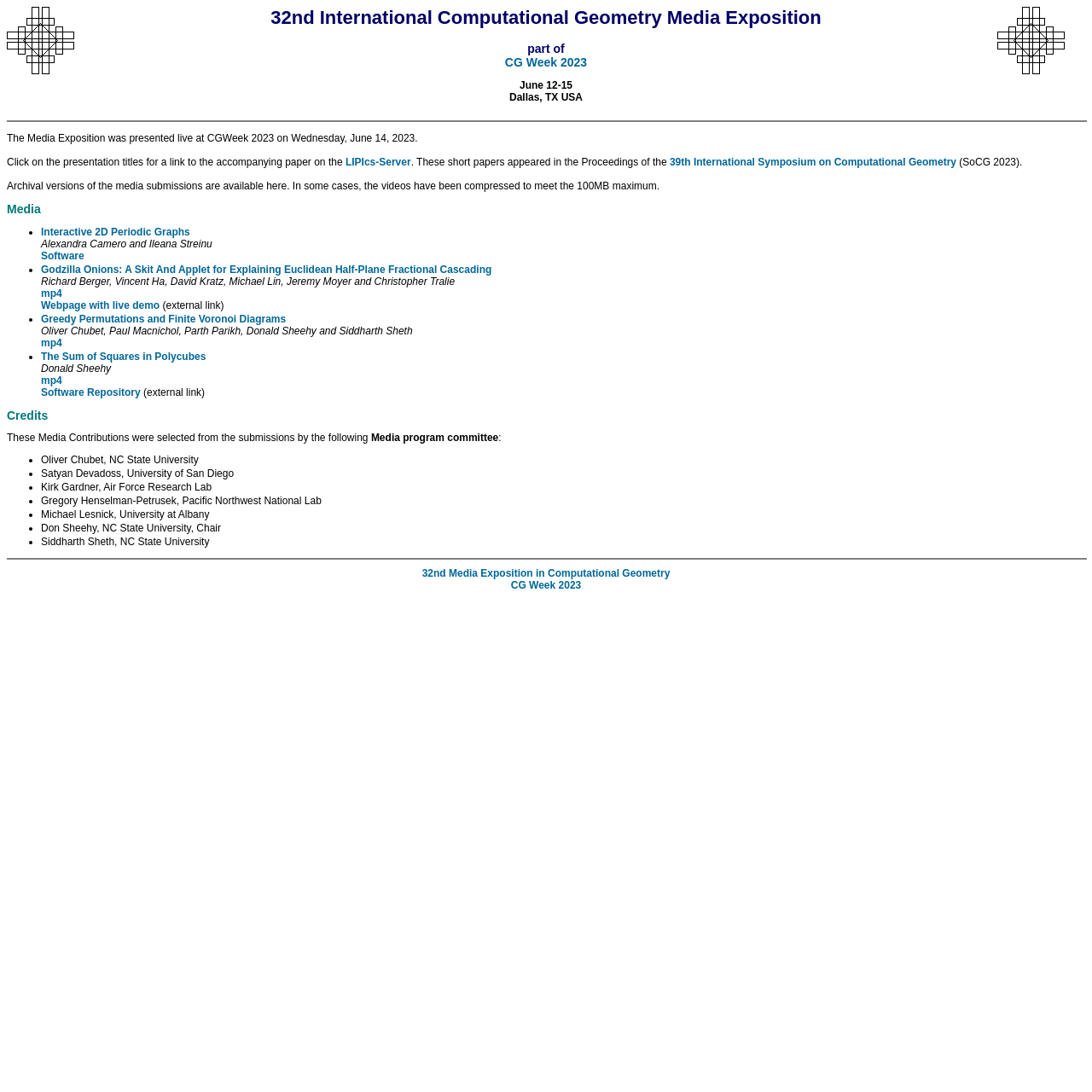Please identify the bounding box coordinates of the clickable area that will fulfill the following instruction: "Click on the link to CG Week 2023". The coordinates should be in the format of four float numbers between 0 and 1, i.e., [left, top, right, bottom].

[0.462, 0.051, 0.538, 0.063]